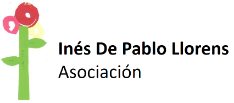What is the font style of the association's name?
Please provide a full and detailed response to the question.

The caption specifically states that the association's name, 'Inés De Pablo Llorens', is presented in a bold, modern font. This indicates that the font is clear, easy to read, and has a contemporary feel to it.